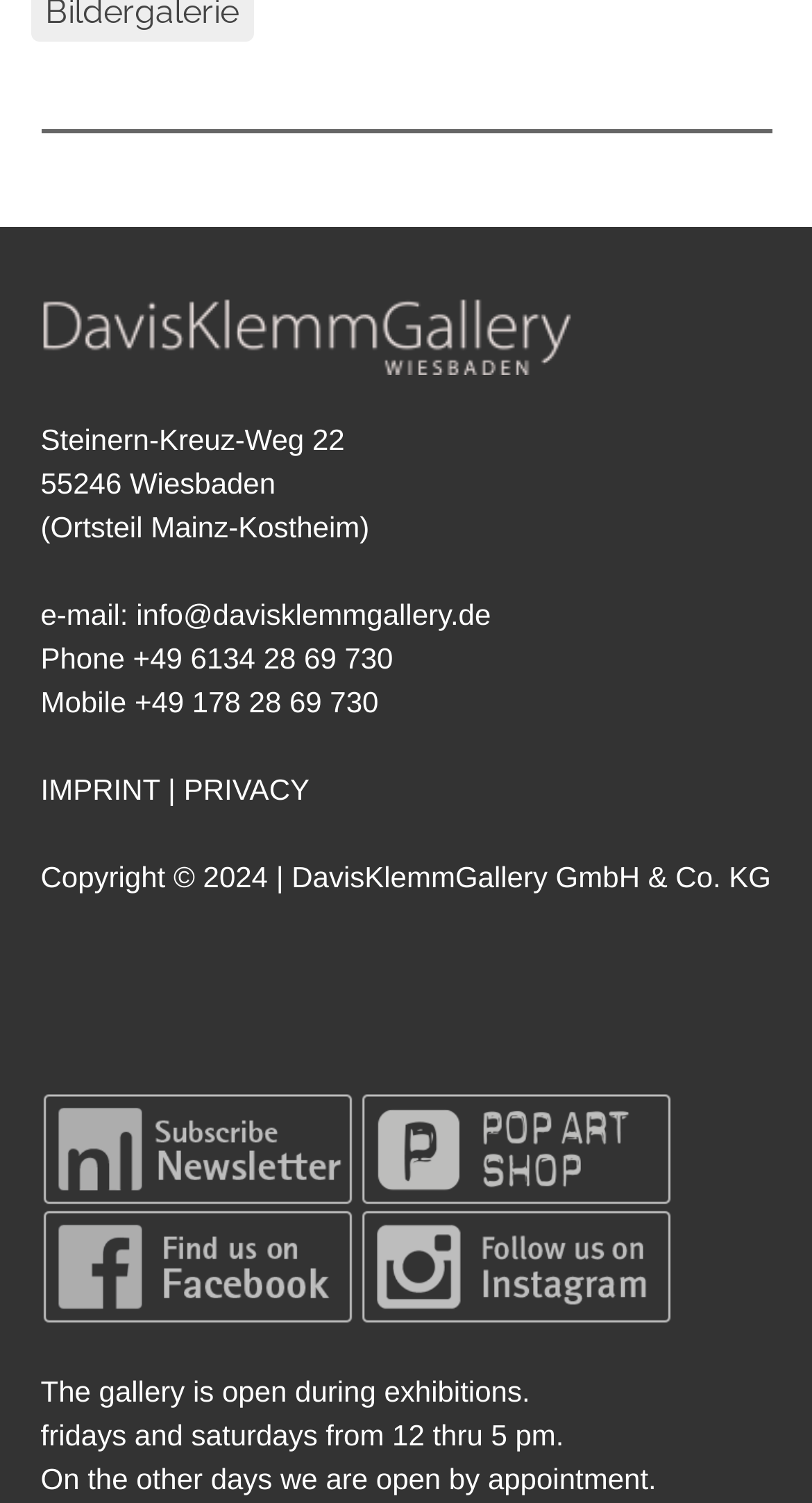Answer briefly with one word or phrase:
What is the address of DavisKlemmGallery?

Steinern-Kreuz-Weg 22, 55246 Wiesbaden